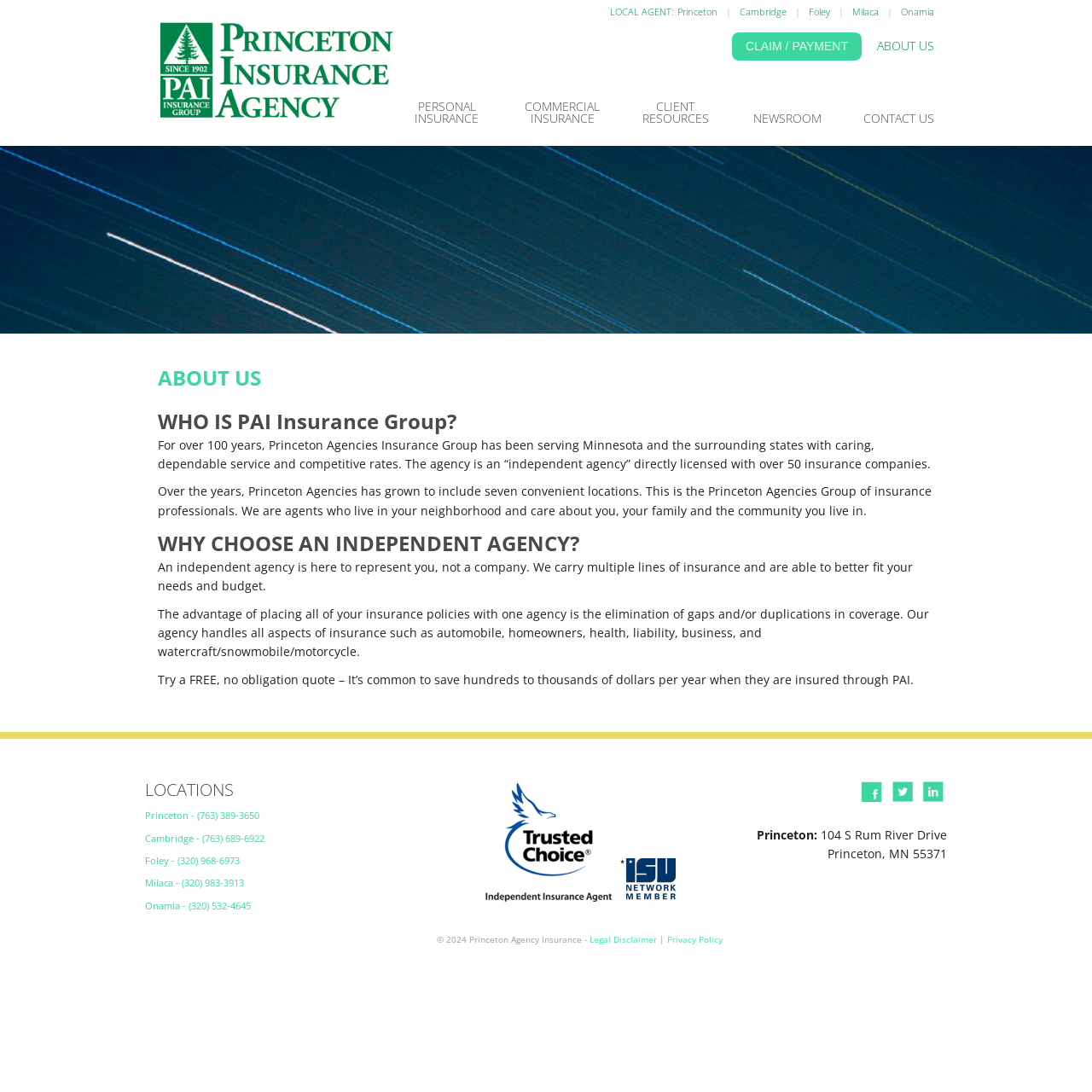Please identify the bounding box coordinates for the region that you need to click to follow this instruction: "Get a quote from LOCAL AGENT: Princeton".

[0.62, 0.005, 0.657, 0.017]